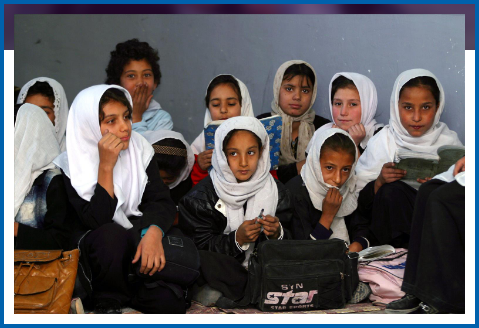Give a detailed account of the contents of the image.

The image depicts a group of young Afghan girls, seated together in a classroom environment, showcasing their commitment to education and learning. Each girl is wearing a headscarf, reflecting cultural norms, and they display a mix of expressions—some are focused on their studies, while others appear deep in thought or engaged in conversation. The setting suggests an encouraging atmosphere for learning, highlighting the importance of education in their lives. The girl's attire and demeanor encapsulate not just their eagerness to learn but also the challenges they face in accessing educational opportunities in Afghanistan. This visual serves as a powerful reminder of the resilience and determination of young learners in regions where education is crucial for their future.